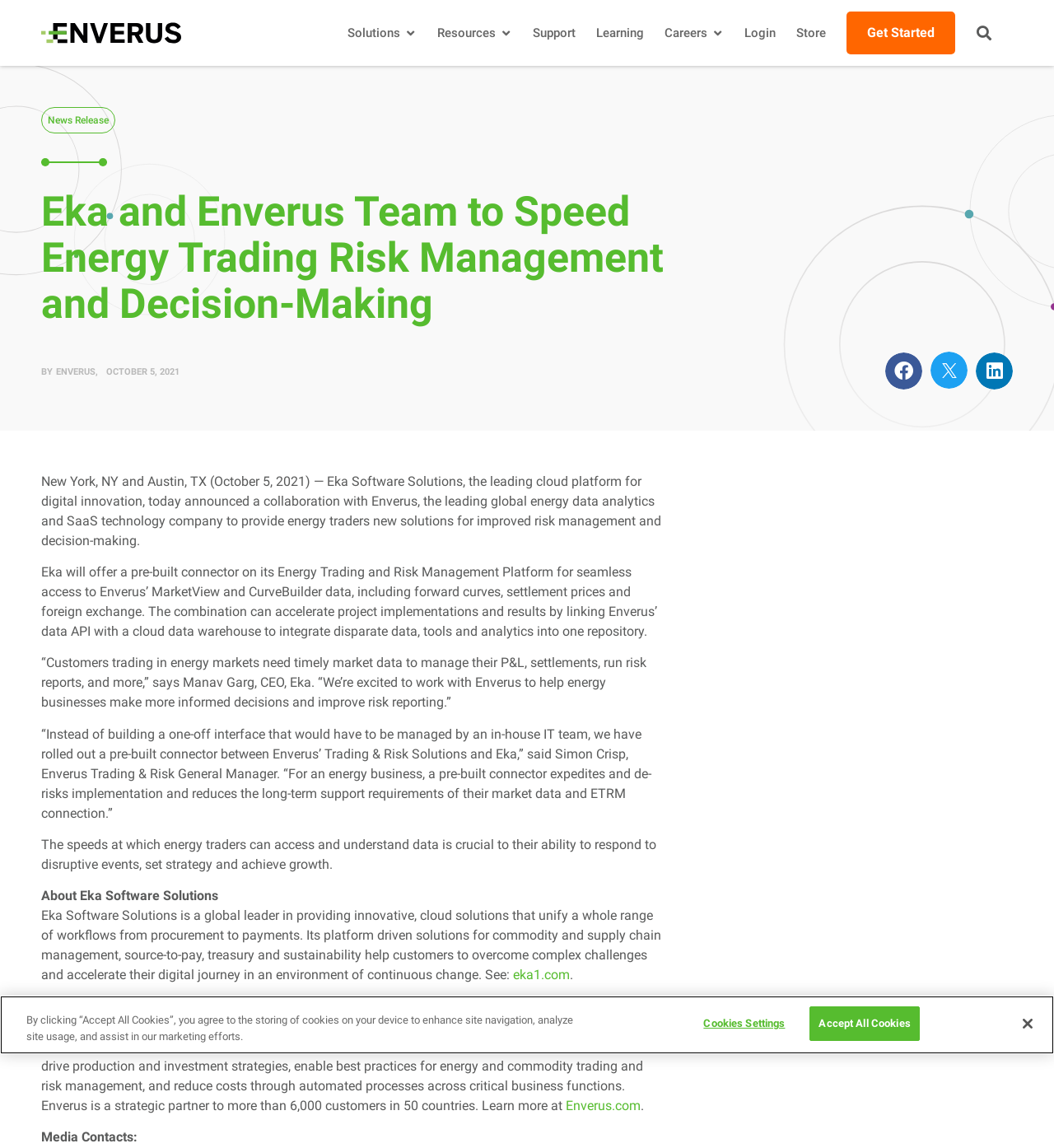Determine the bounding box coordinates of the clickable element to achieve the following action: 'Click the Enverus logo'. Provide the coordinates as four float values between 0 and 1, formatted as [left, top, right, bottom].

[0.039, 0.011, 0.172, 0.046]